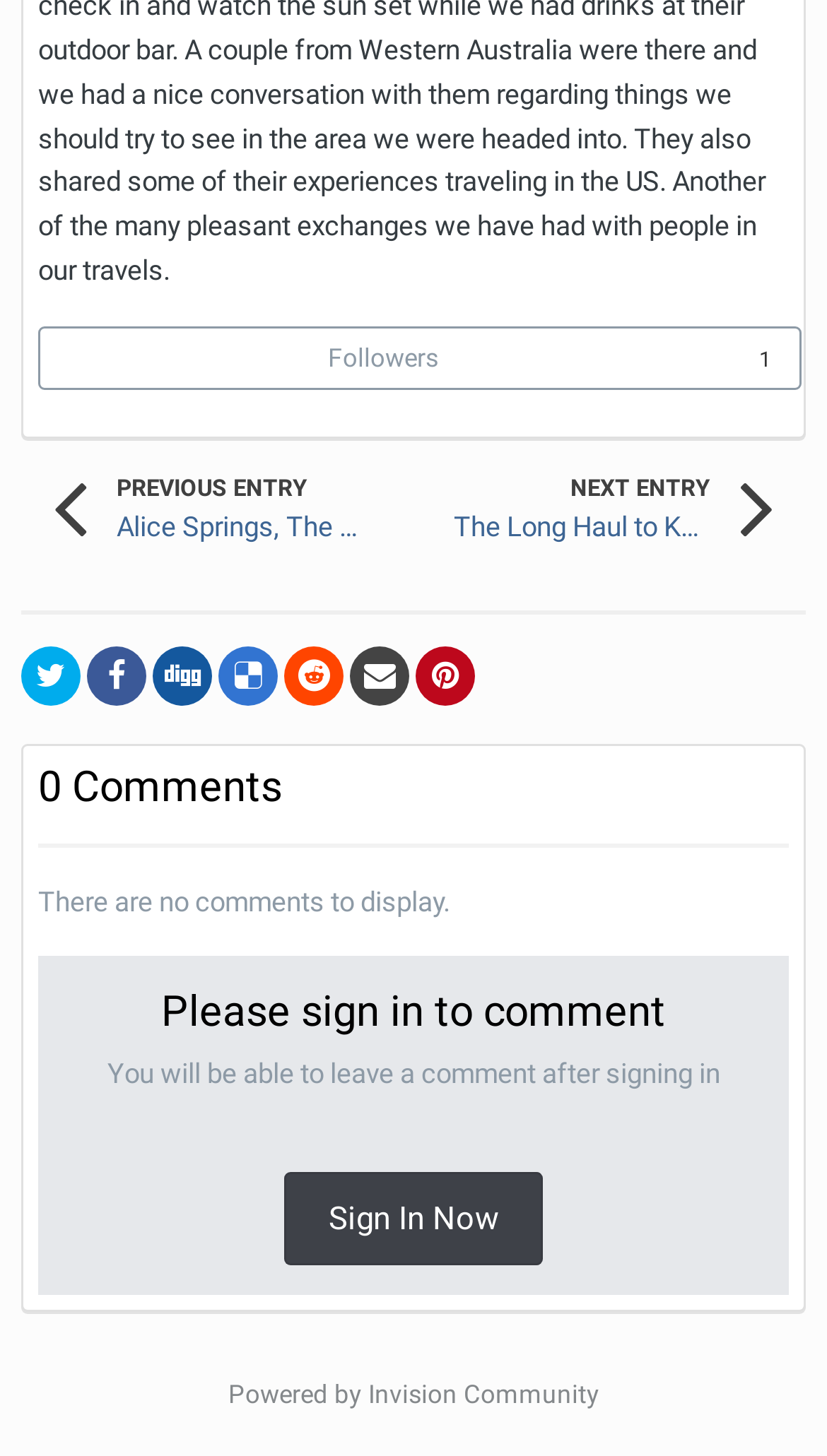Bounding box coordinates are specified in the format (top-left x, top-left y, bottom-right x, bottom-right y). All values are floating point numbers bounded between 0 and 1. Please provide the bounding box coordinate of the region this sentence describes: title="Save to Delicious"

[0.264, 0.444, 0.336, 0.485]